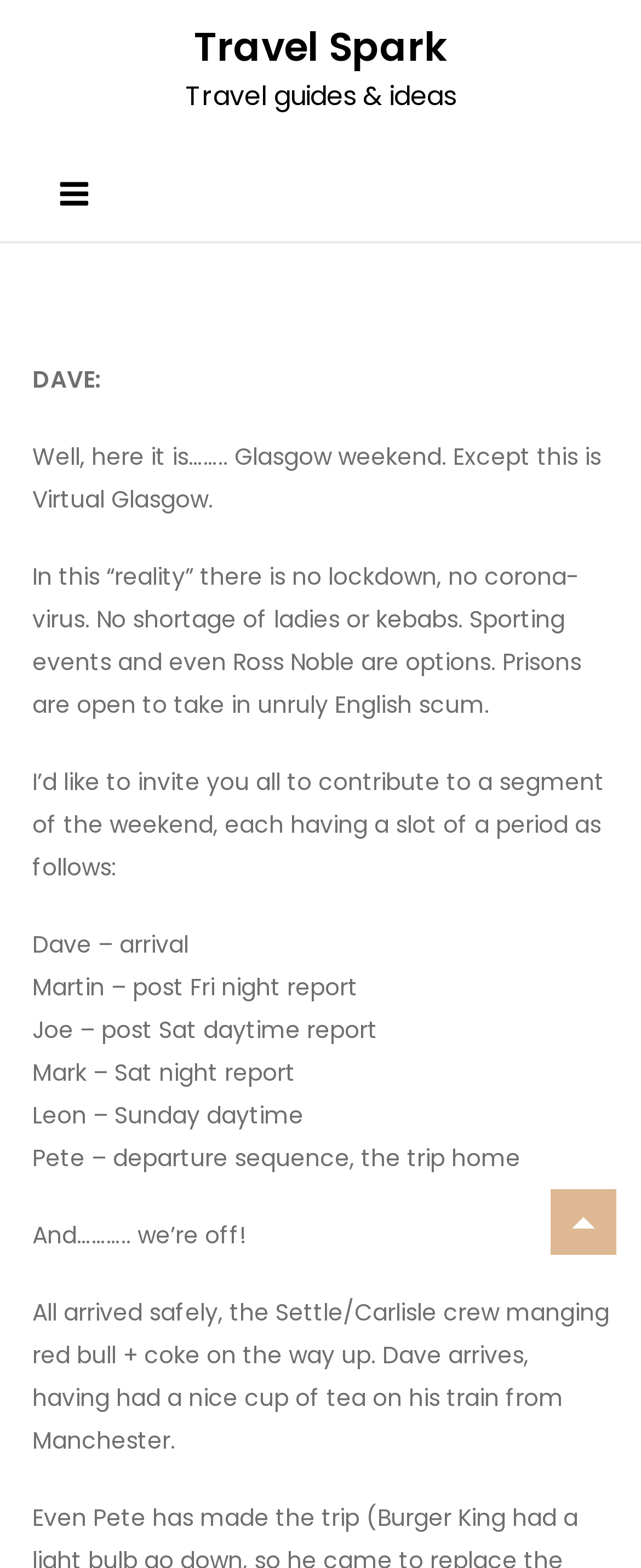Please specify the bounding box coordinates in the format (top-left x, top-left y, bottom-right x, bottom-right y), with values ranging from 0 to 1. Identify the bounding box for the UI component described as follows: parent_node: Skip to content

[0.859, 0.758, 0.962, 0.8]